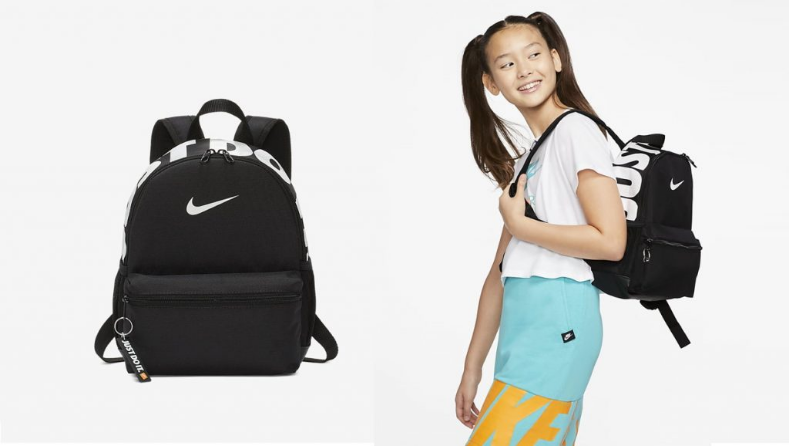What is the girl wearing on her upper body?
Based on the image, give a concise answer in the form of a single word or short phrase.

White t-shirt